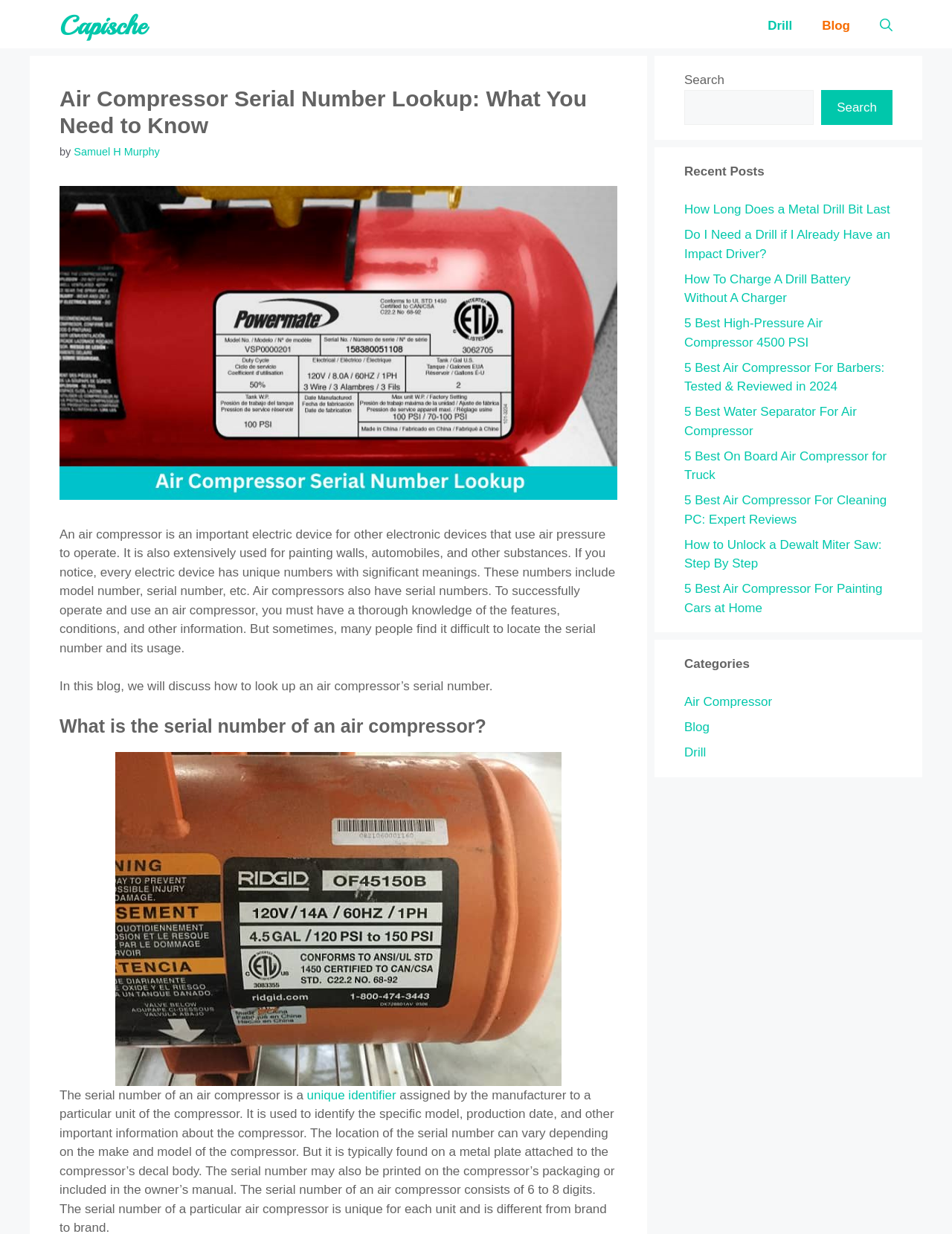Give a complete and precise description of the webpage's appearance.

The webpage is about air compressor serial number lookup, providing valuable information for maintenance, warranty, and more. At the top, there is a banner with a link to the website "Capische" and a navigation menu with links to "Drill", "Blog", and "Open Search Bar". Below the navigation menu, there is a header section with a heading "Air Compressor Serial Number Lookup: What You Need to Know" and a link to the author "Samuel H Murphy". 

To the right of the header section, there is an image related to air compressor serial number lookup. Below the image, there is a block of text explaining the importance of air compressors and the need to understand their features, conditions, and other information. The text also introduces the topic of the blog post, which is how to look up an air compressor's serial number.

Further down, there is a section with a heading "What is the serial number of an air compressor?" followed by a figure with an image and a block of text explaining what the serial number is. 

On the right side of the page, there are three complementary sections. The first section has a search bar with a button and a label "Search". The second section displays recent posts with links to various articles, including "How Long Does a Metal Drill Bit Last", "Do I Need a Drill if I Already Have an Impact Driver?", and several others related to air compressors and drills. The third section displays categories with links to "Air Compressor", "Blog", and "Drill".